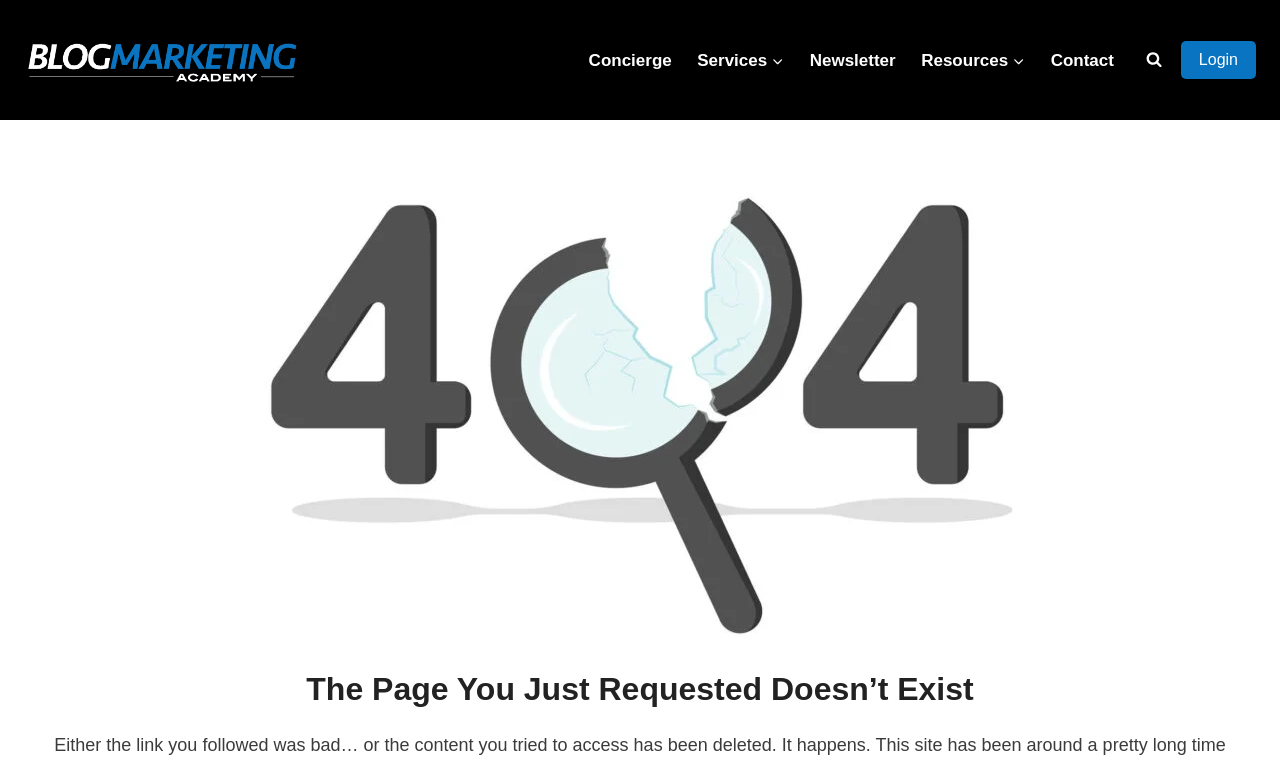Bounding box coordinates are specified in the format (top-left x, top-left y, bottom-right x, bottom-right y). All values are floating point numbers bounded between 0 and 1. Please provide the bounding box coordinate of the region this sentence describes: Newsletter

[0.623, 0.054, 0.71, 0.103]